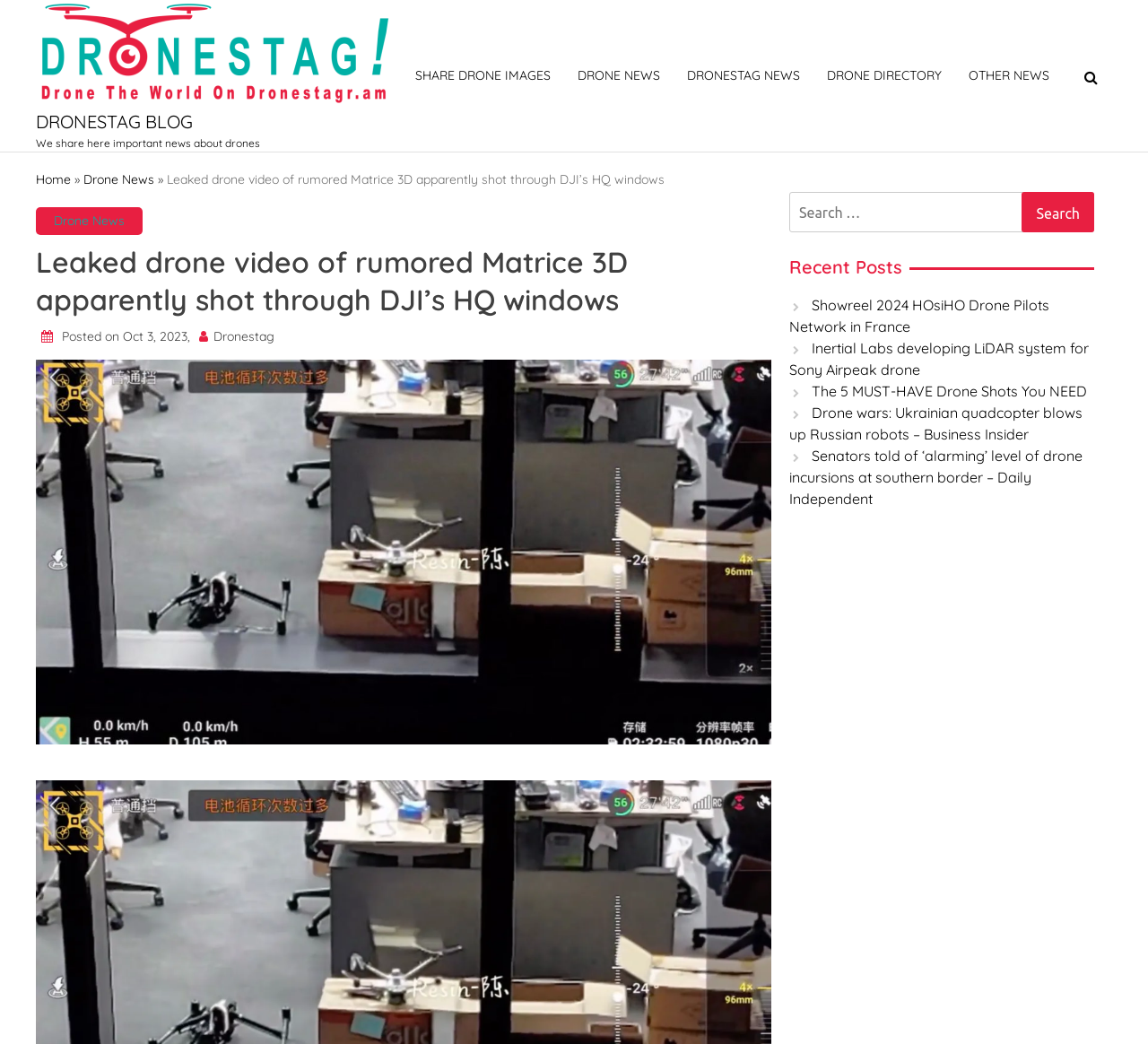Generate the title text from the webpage.

Leaked drone video of rumored Matrice 3D apparently shot through DJI’s HQ windows